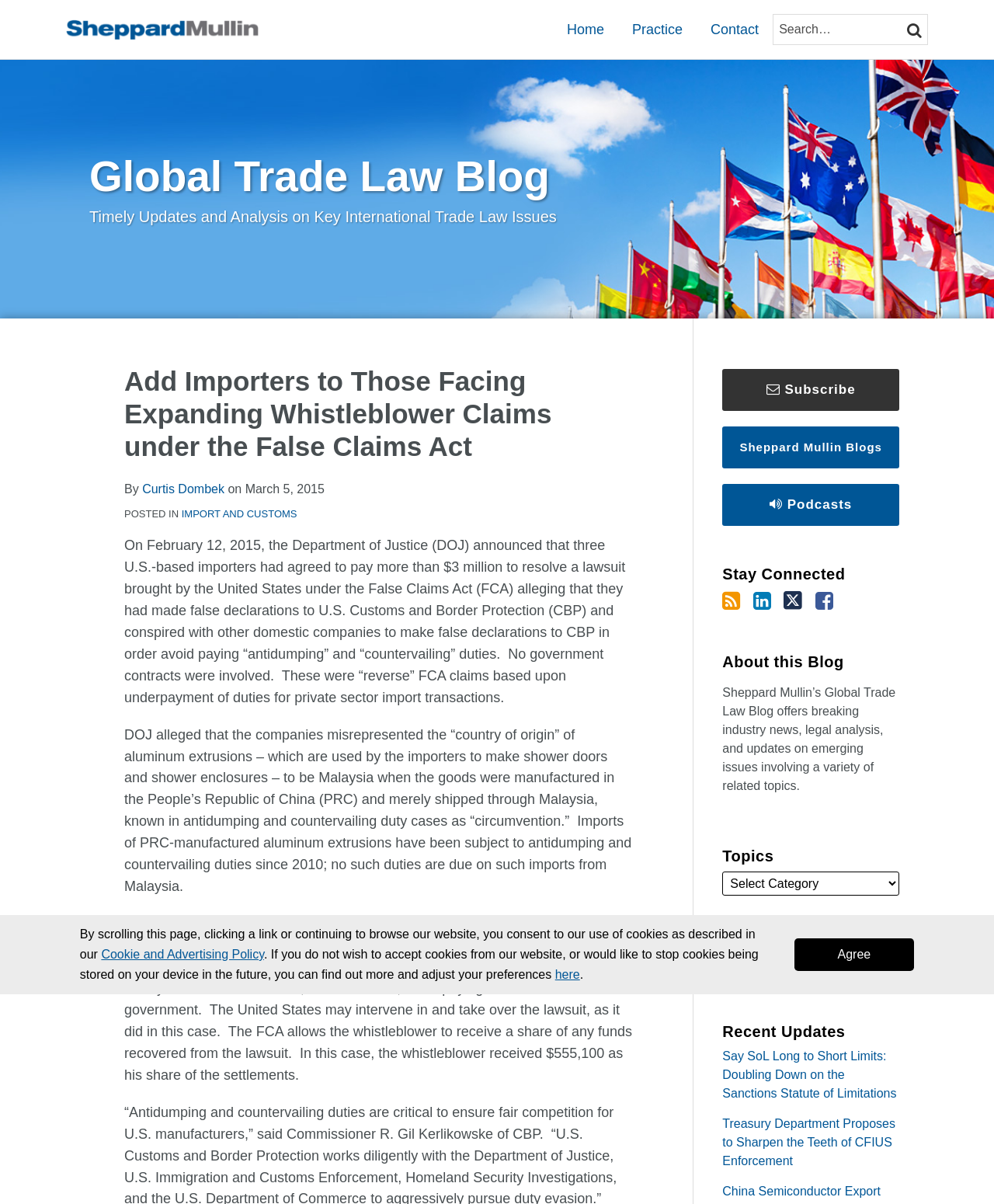Analyze the image and answer the question with as much detail as possible: 
What is the purpose of the FCA?

I found the answer by reading the blog post, which explains that 'The FCA permits private parties to sue on behalf of the government those who falsely claim federal funds or, as in this case, avoid paying funds owed to the government'.